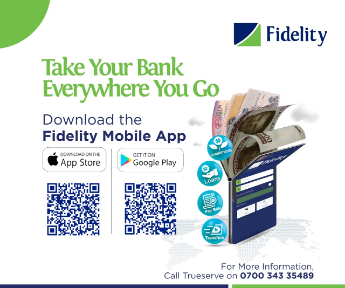What do the three stacks of cash represent?
Please provide a single word or phrase based on the screenshot.

Ease of access to funds